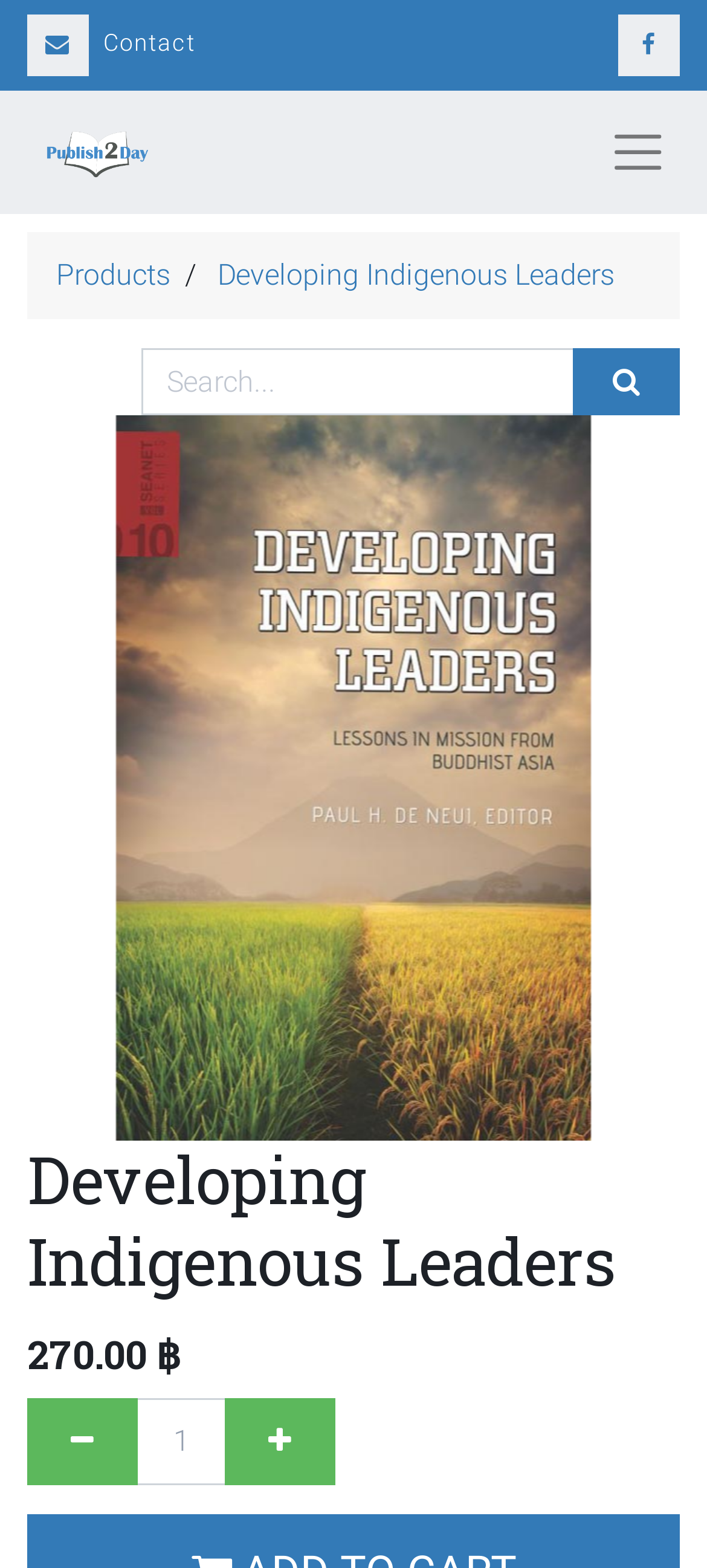Identify the bounding box coordinates for the region to click in order to carry out this instruction: "Read the post by dave". Provide the coordinates using four float numbers between 0 and 1, formatted as [left, top, right, bottom].

None